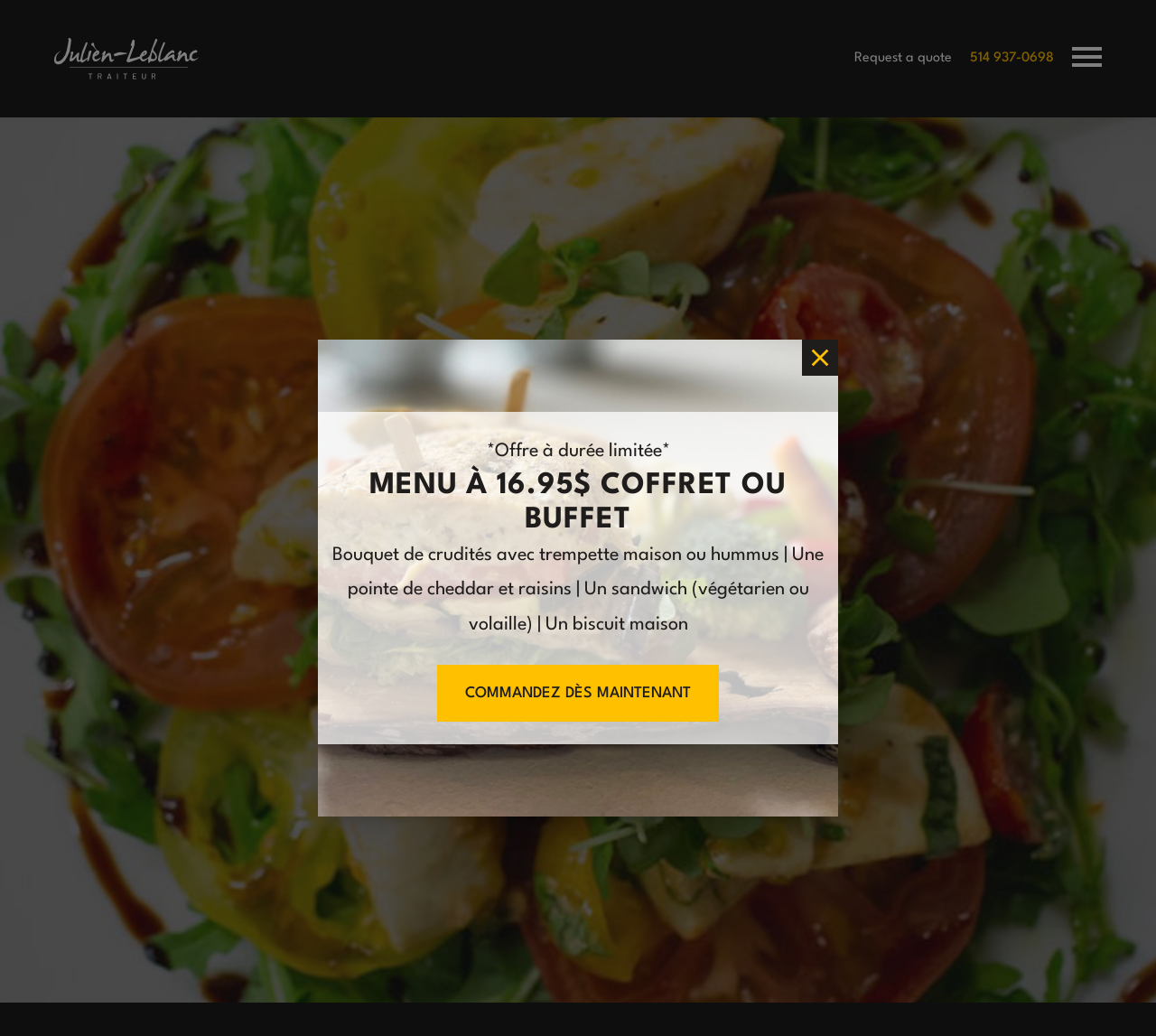Please provide a brief answer to the question using only one word or phrase: 
What is the purpose of the button with an image?

Order now